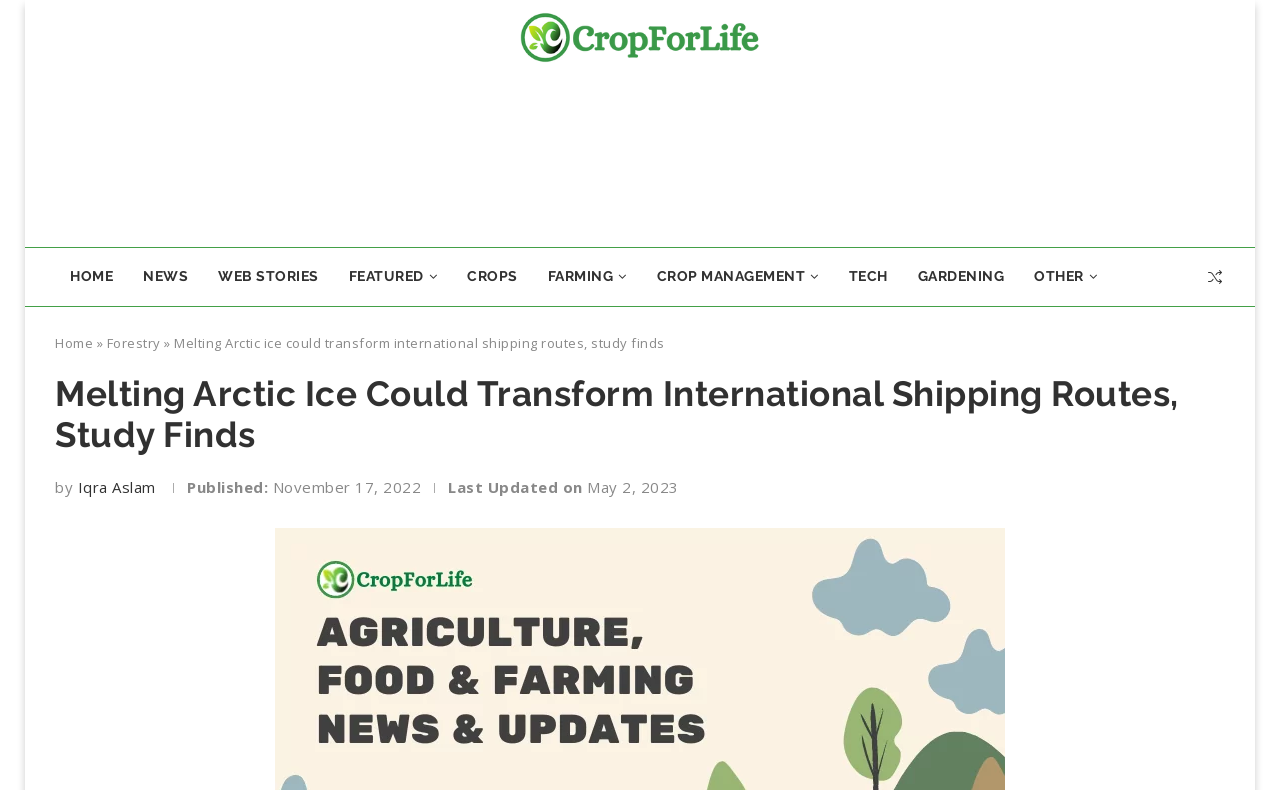Generate the title text from the webpage.

Melting Arctic Ice Could Transform International Shipping Routes, Study Finds